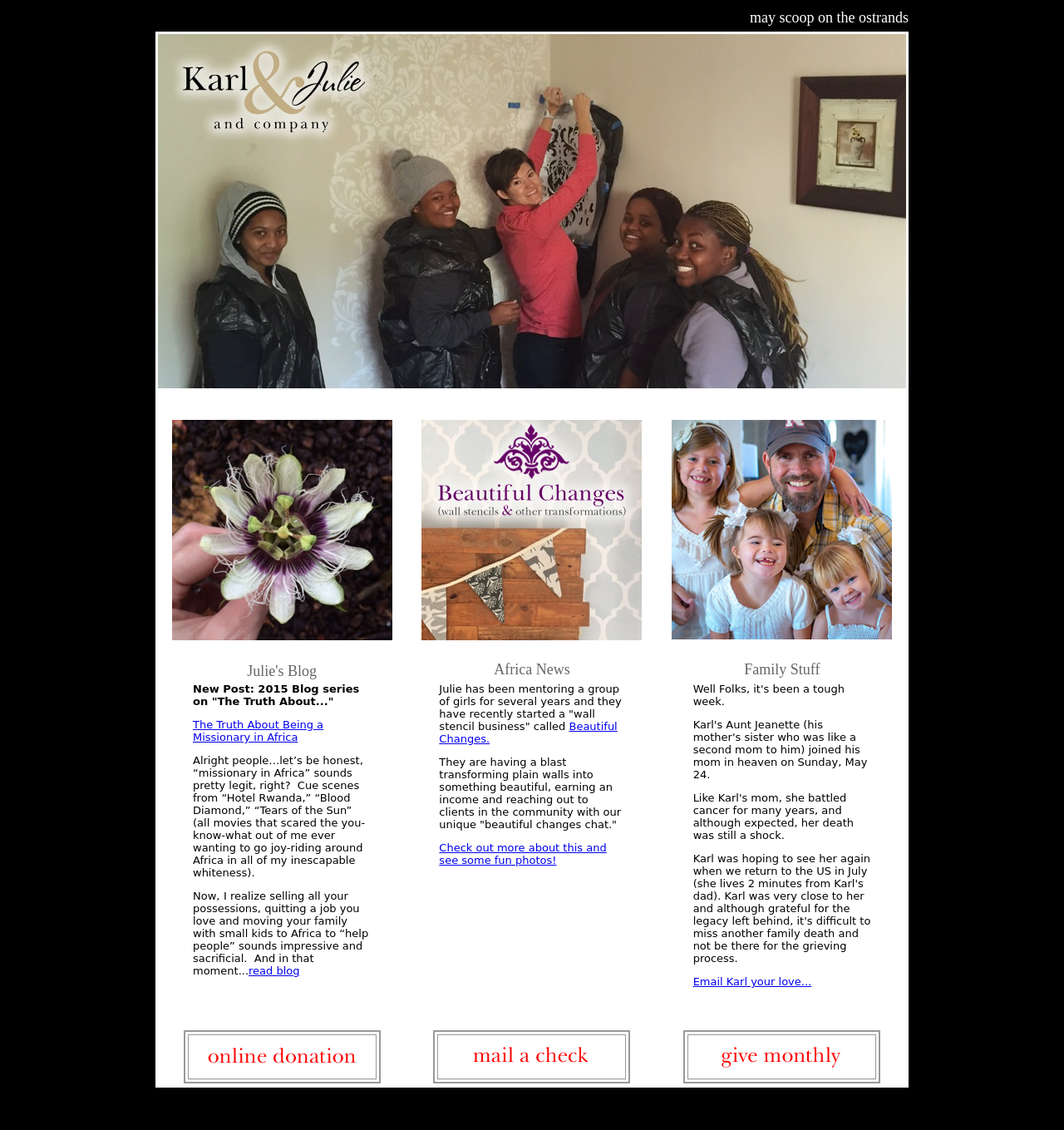Determine the bounding box for the UI element as described: "Email Karl your love...". The coordinates should be represented as four float numbers between 0 and 1, formatted as [left, top, right, bottom].

[0.651, 0.863, 0.763, 0.874]